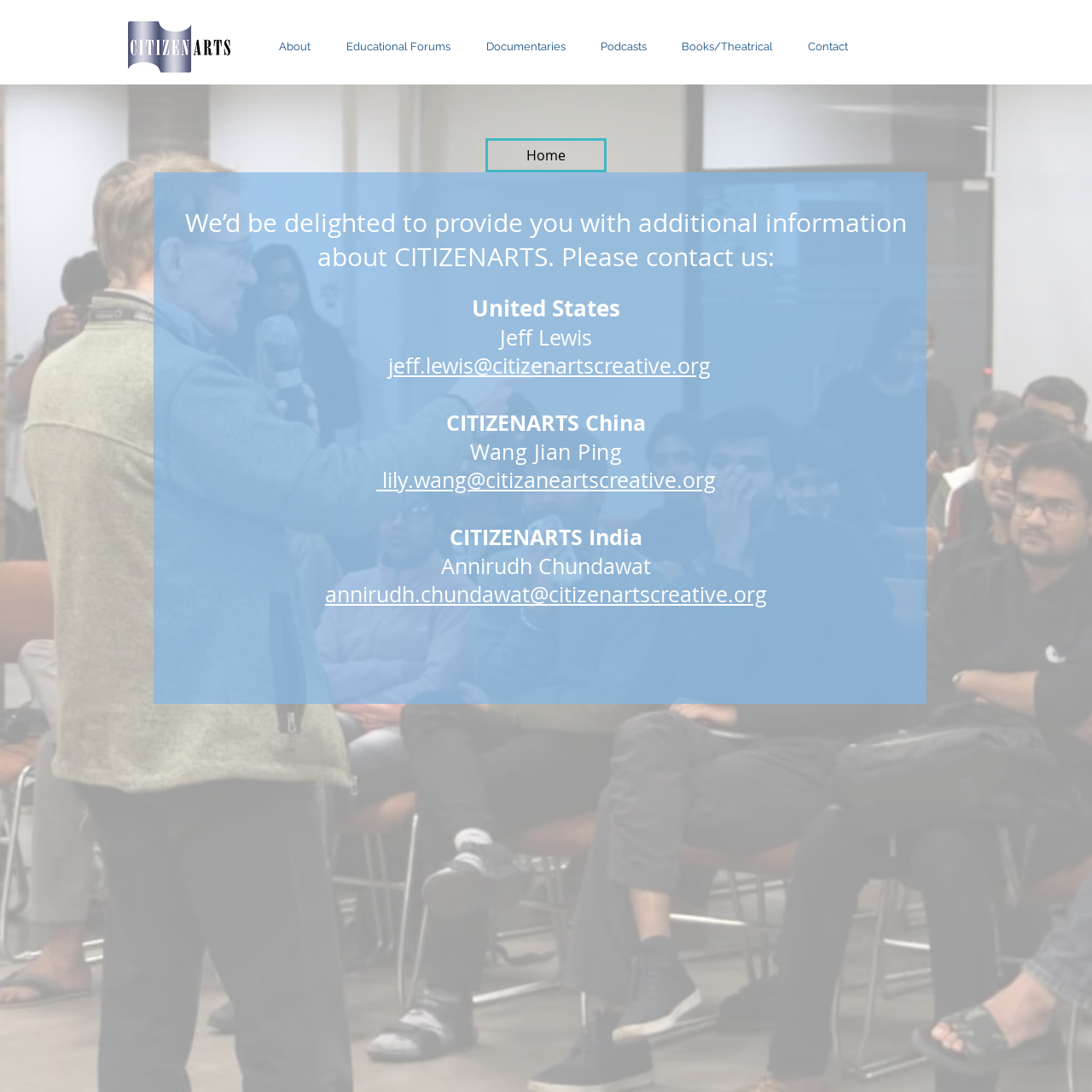Identify the bounding box for the described UI element. Provide the coordinates in (top-left x, top-left y, bottom-right x, bottom-right y) format with values ranging from 0 to 1: Educational Forums

[0.301, 0.023, 0.429, 0.062]